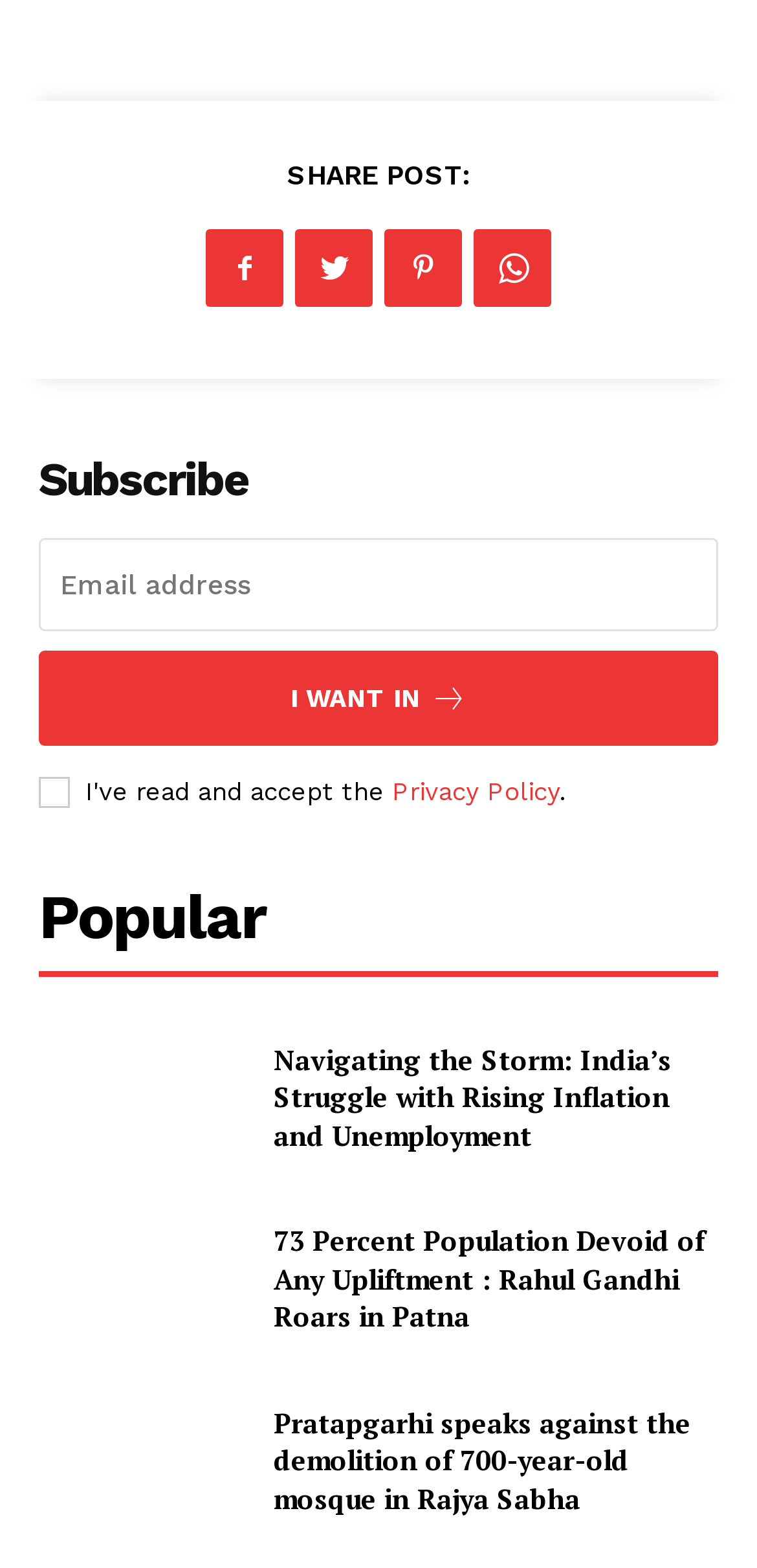Specify the bounding box coordinates of the element's region that should be clicked to achieve the following instruction: "Enter email address". The bounding box coordinates consist of four float numbers between 0 and 1, in the format [left, top, right, bottom].

[0.051, 0.343, 0.949, 0.403]